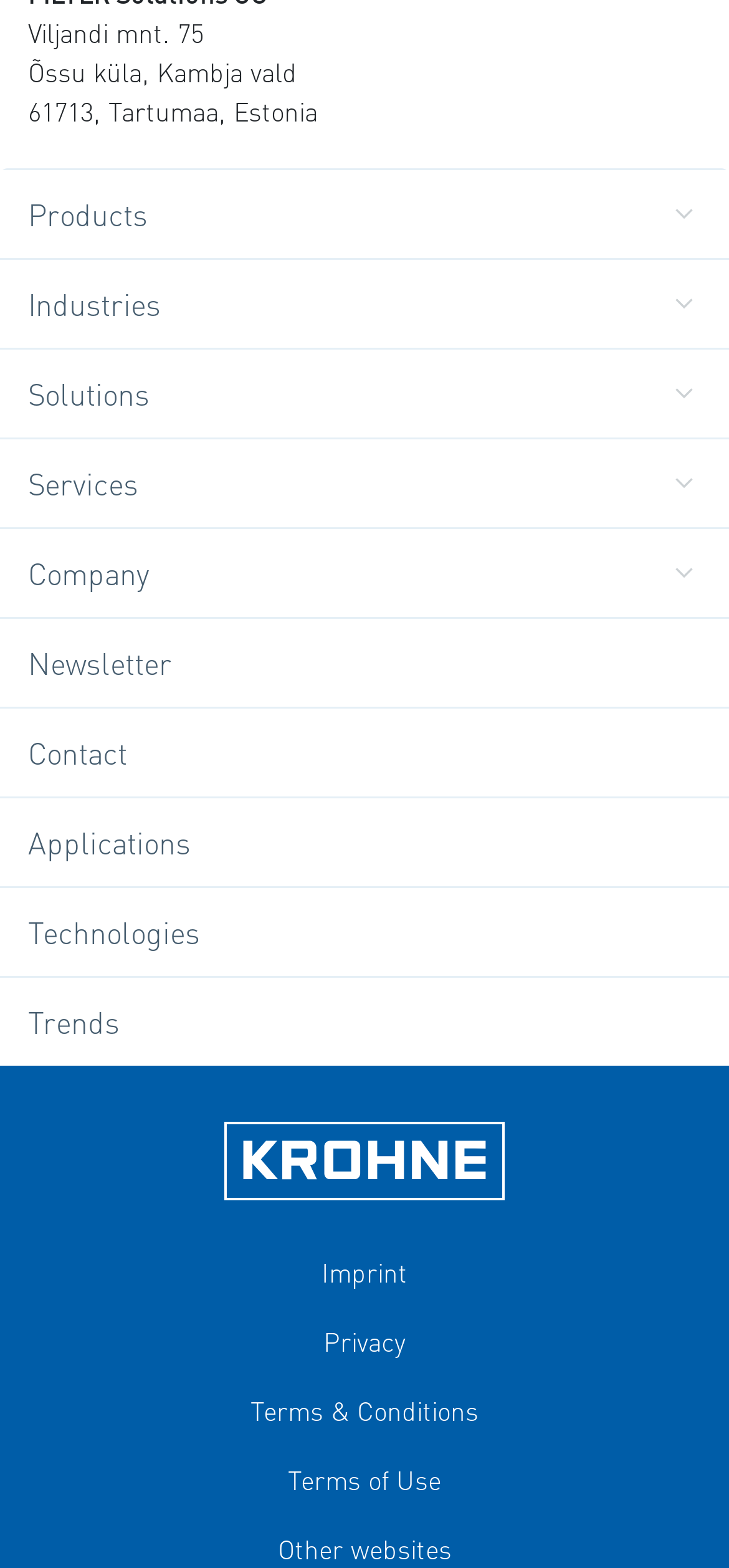What is the location of the company?
Please provide a detailed and thorough answer to the question.

The location of the company can be found at the top of the webpage, where it is written as '61713, Tartumaa, Estonia'. The location is Tartumaa, Estonia.